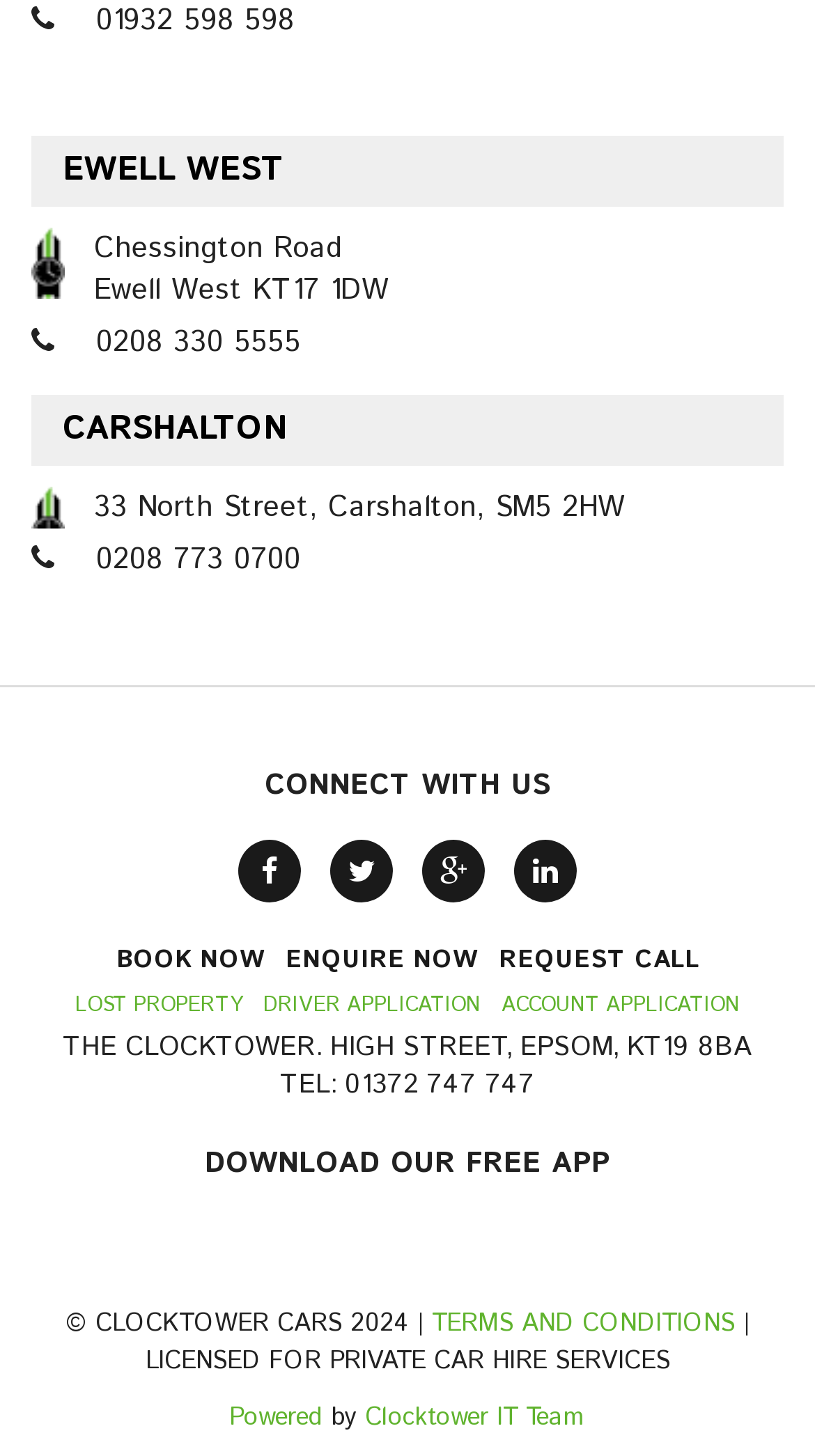Use a single word or phrase to answer this question: 
What is the address of Carshalton?

33 North Street, Carshalton, SM5 2HW